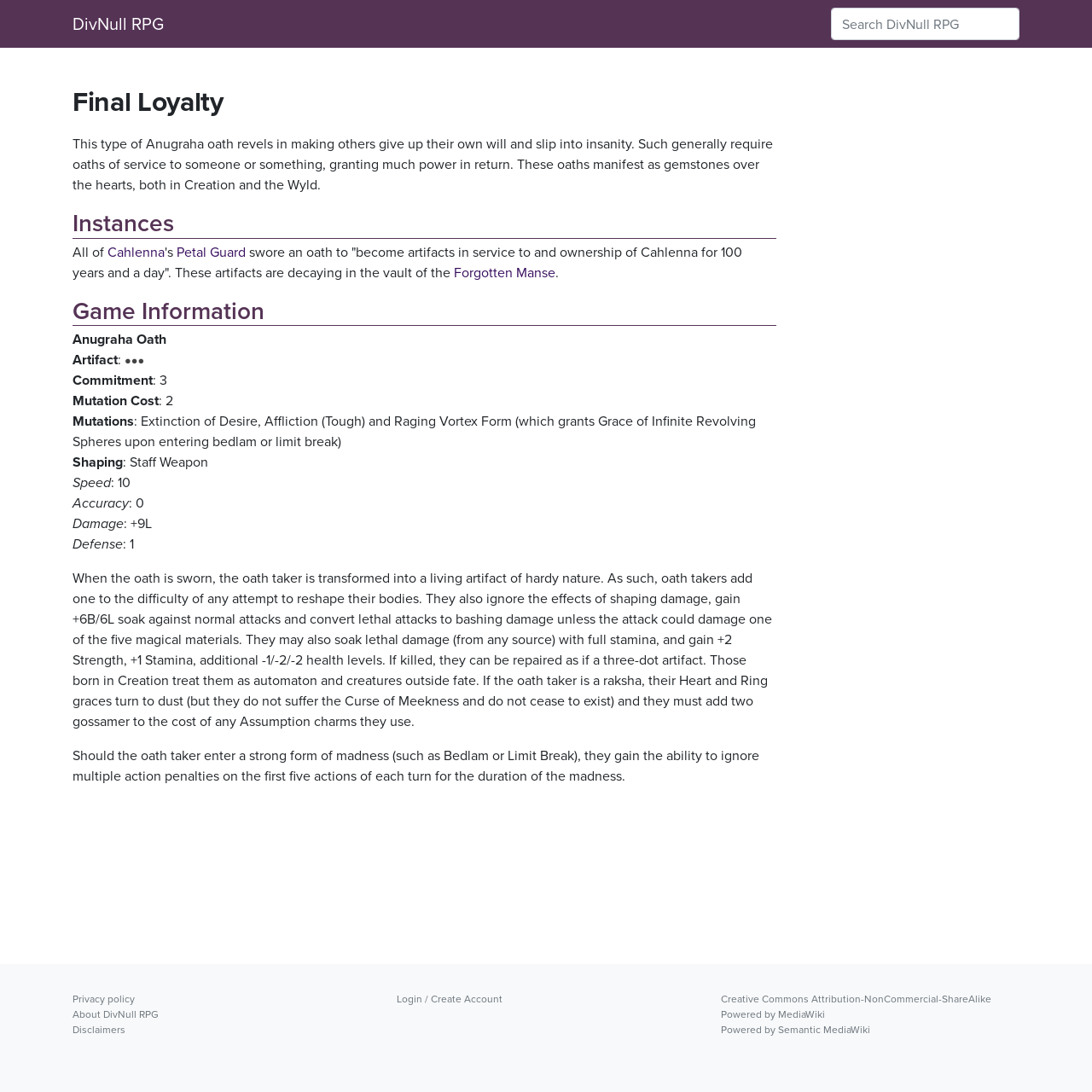Using the provided element description: "Cahlenna", determine the bounding box coordinates of the corresponding UI element in the screenshot.

[0.098, 0.222, 0.151, 0.24]